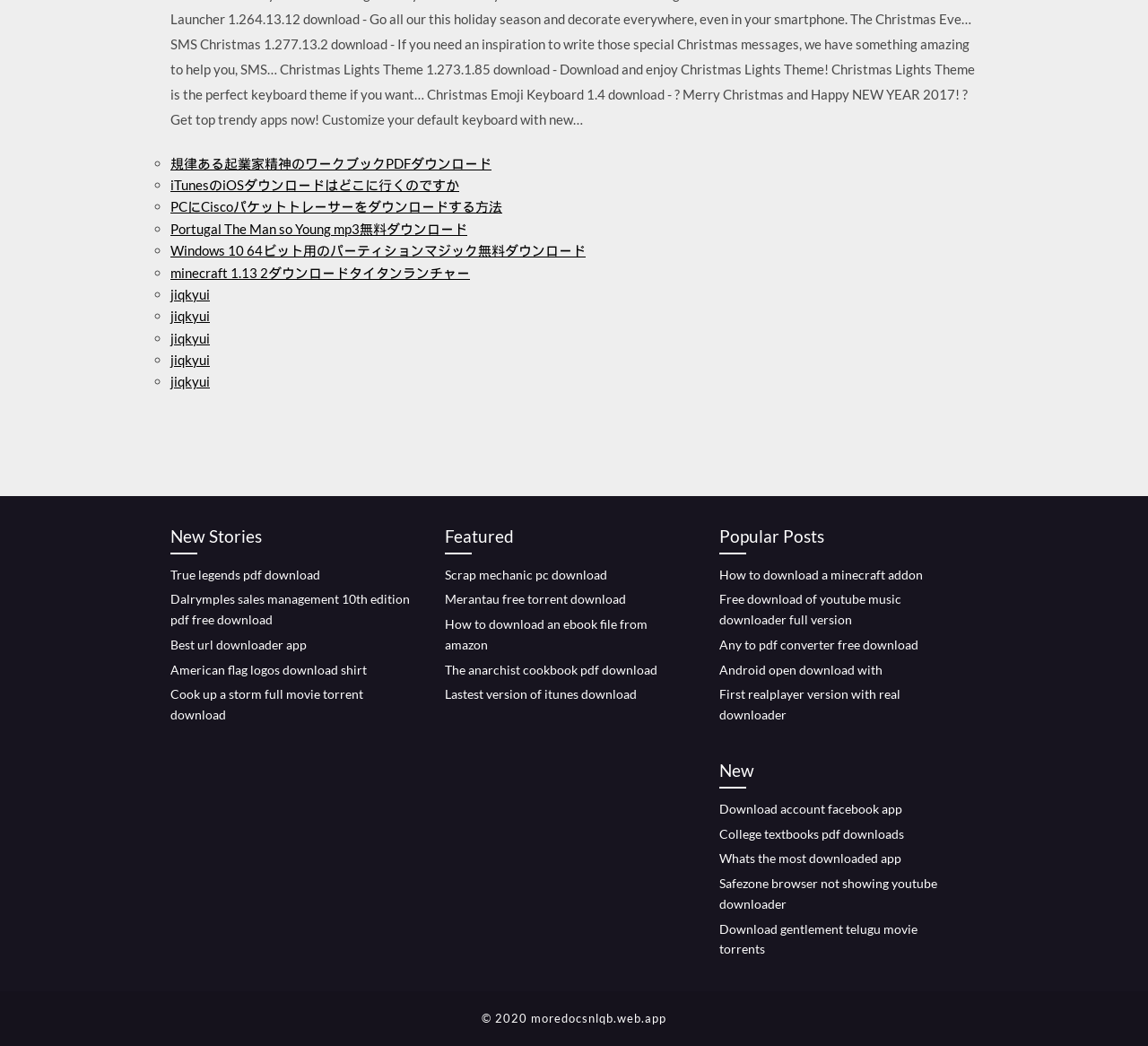Can you provide the bounding box coordinates for the element that should be clicked to implement the instruction: "Get the True legends pdf"?

[0.148, 0.542, 0.279, 0.556]